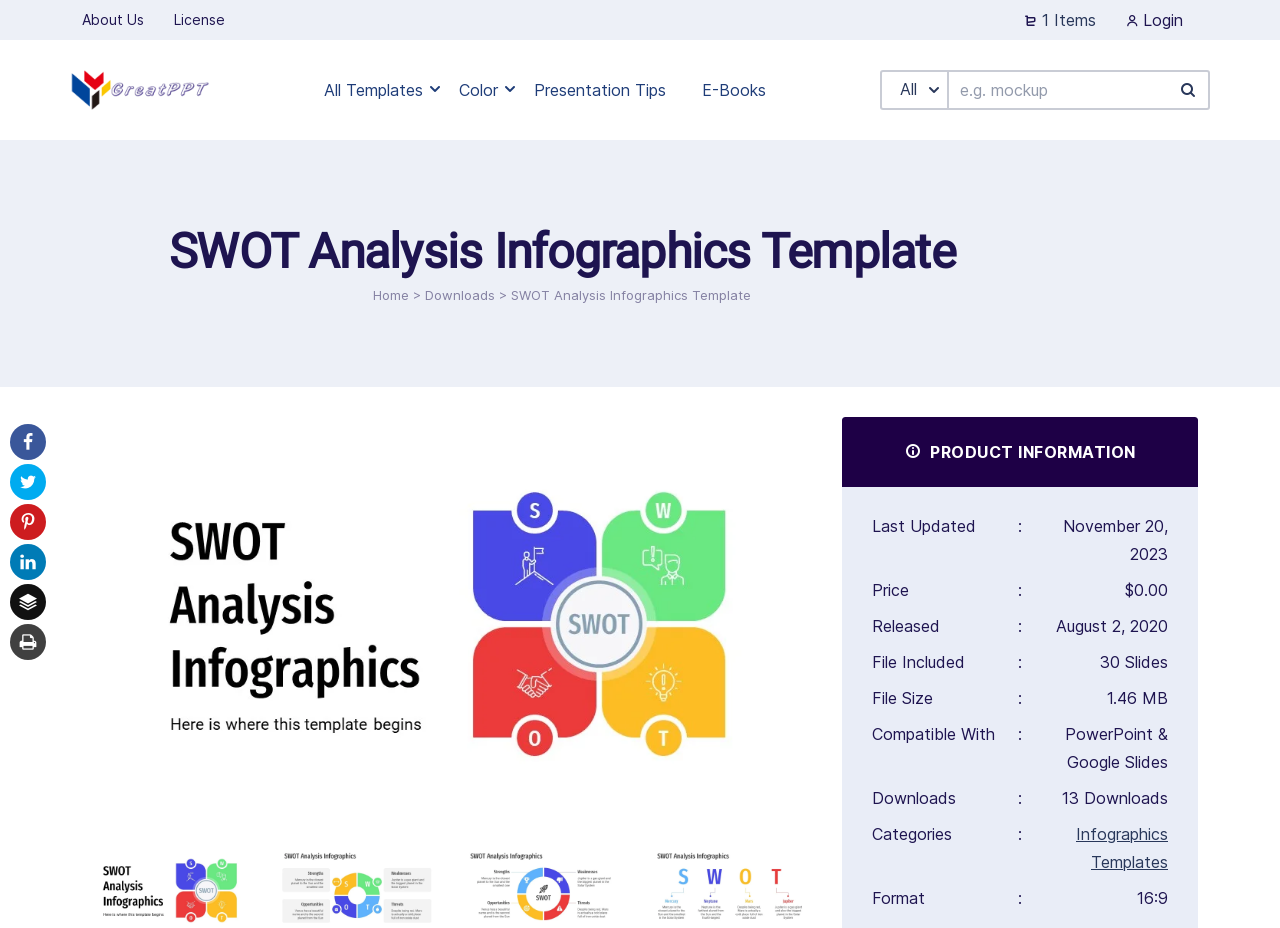Provide the bounding box coordinates of the area you need to click to execute the following instruction: "Click on the 'About Us' link".

[0.064, 0.0, 0.112, 0.043]